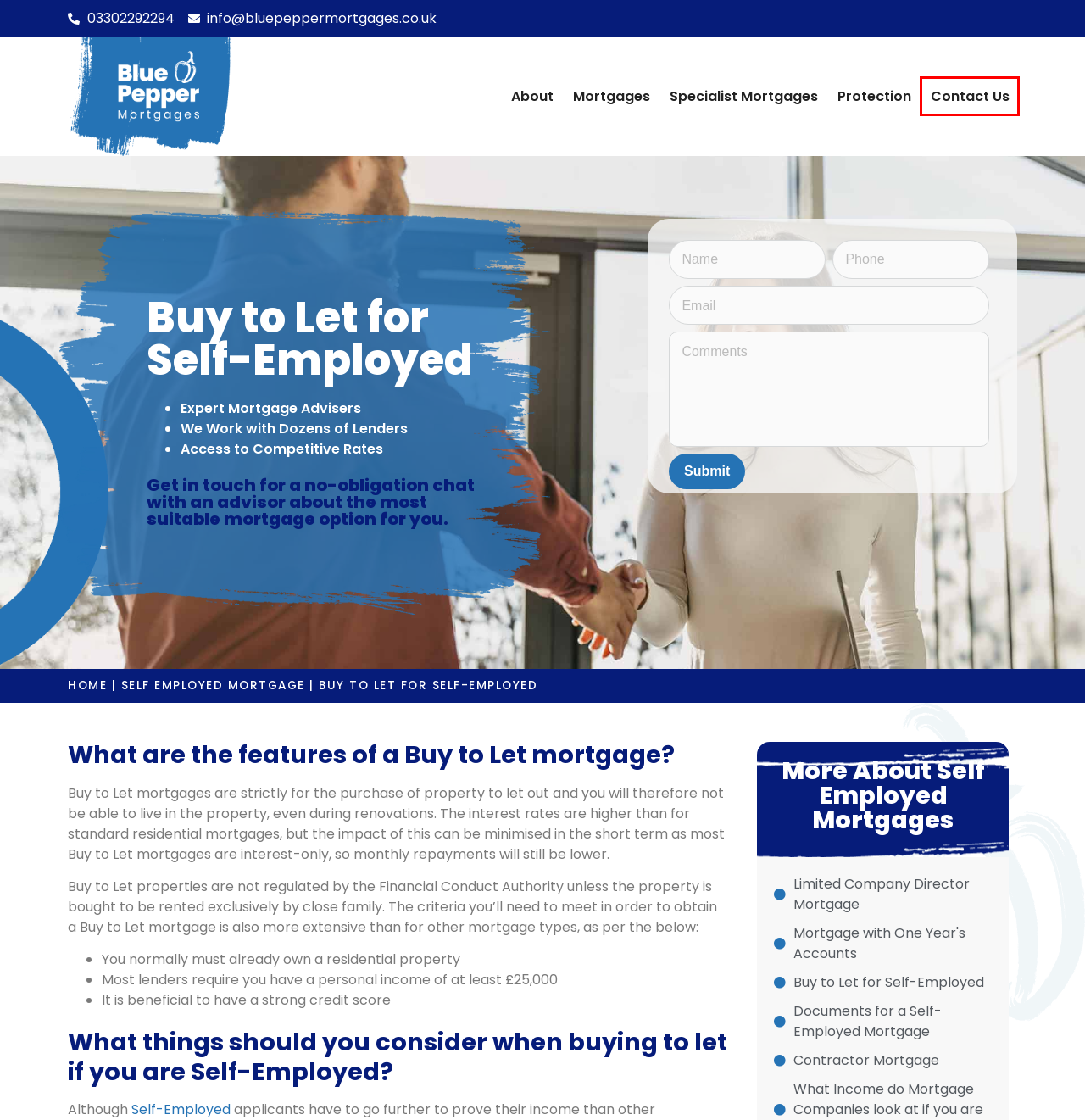View the screenshot of the webpage containing a red bounding box around a UI element. Select the most fitting webpage description for the new page shown after the element in the red bounding box is clicked. Here are the candidates:
A. Blue Pepper Mortgages - Mortgage Broker - Mortgage Advice
B. Can we help secure you a Contractor Mortgage? - Blue Pepper Mortgages
C. Get to Know Little About Us - Blue Pepper Mortgages
D. Limited Company Director Mortgage - Blue Pepper Mortgages
E. Documents needed for Self-Employed - Blue Pepper Mortgages
F. Self Employed Mortgage - Blue Pepper Mortgages
G. Protection - Blue Pepper Mortgages
H. Contact Us - Blue Pepper Mortgages - Mortgage Advice

H